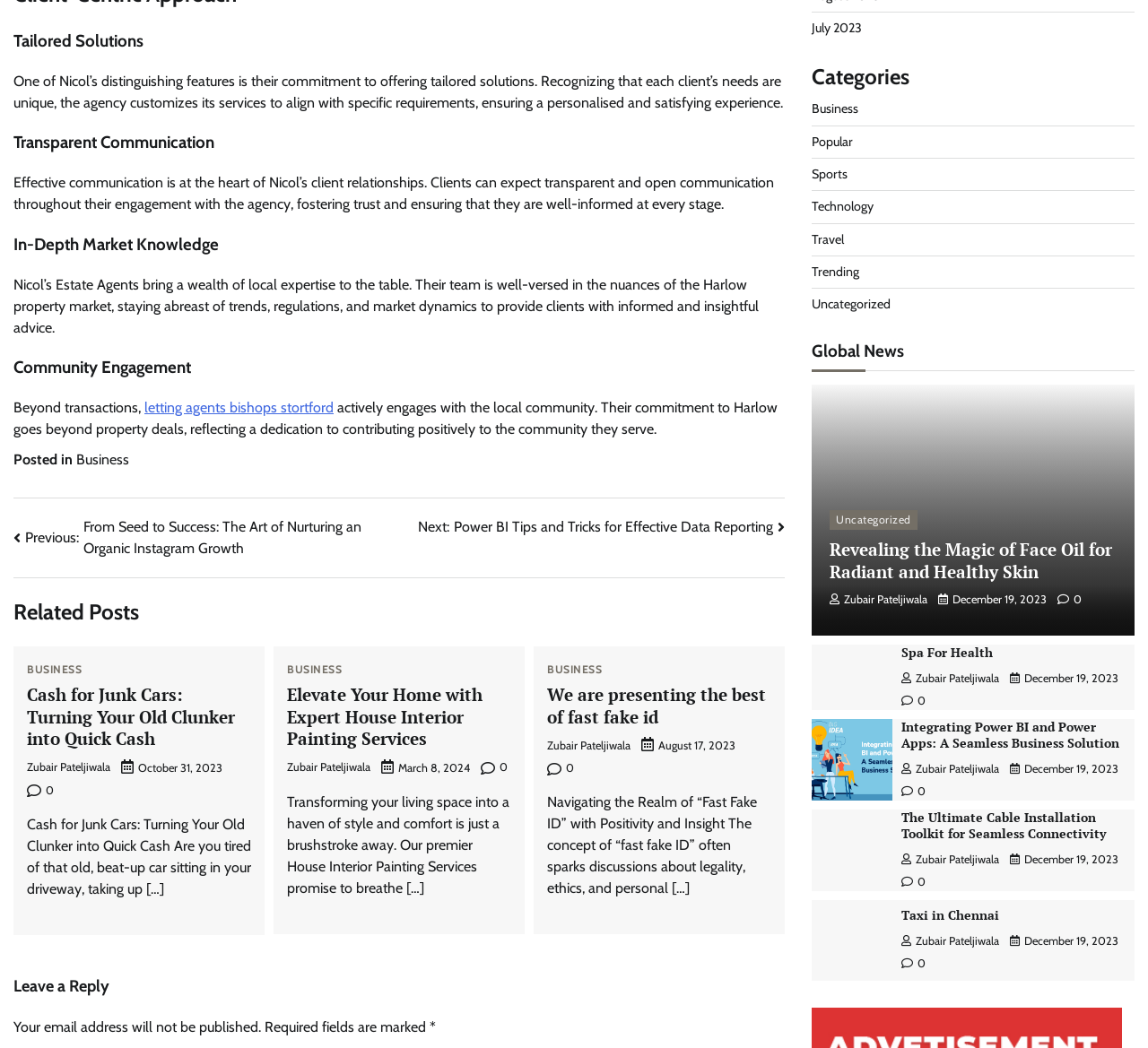Refer to the screenshot and give an in-depth answer to this question: What is the name of the estate agents mentioned?

I found the answer by reading the StaticText element with the text 'Nicol’s Estate Agents bring a wealth of local expertise to the table.' which is located under the heading 'In-Depth Market Knowledge'.